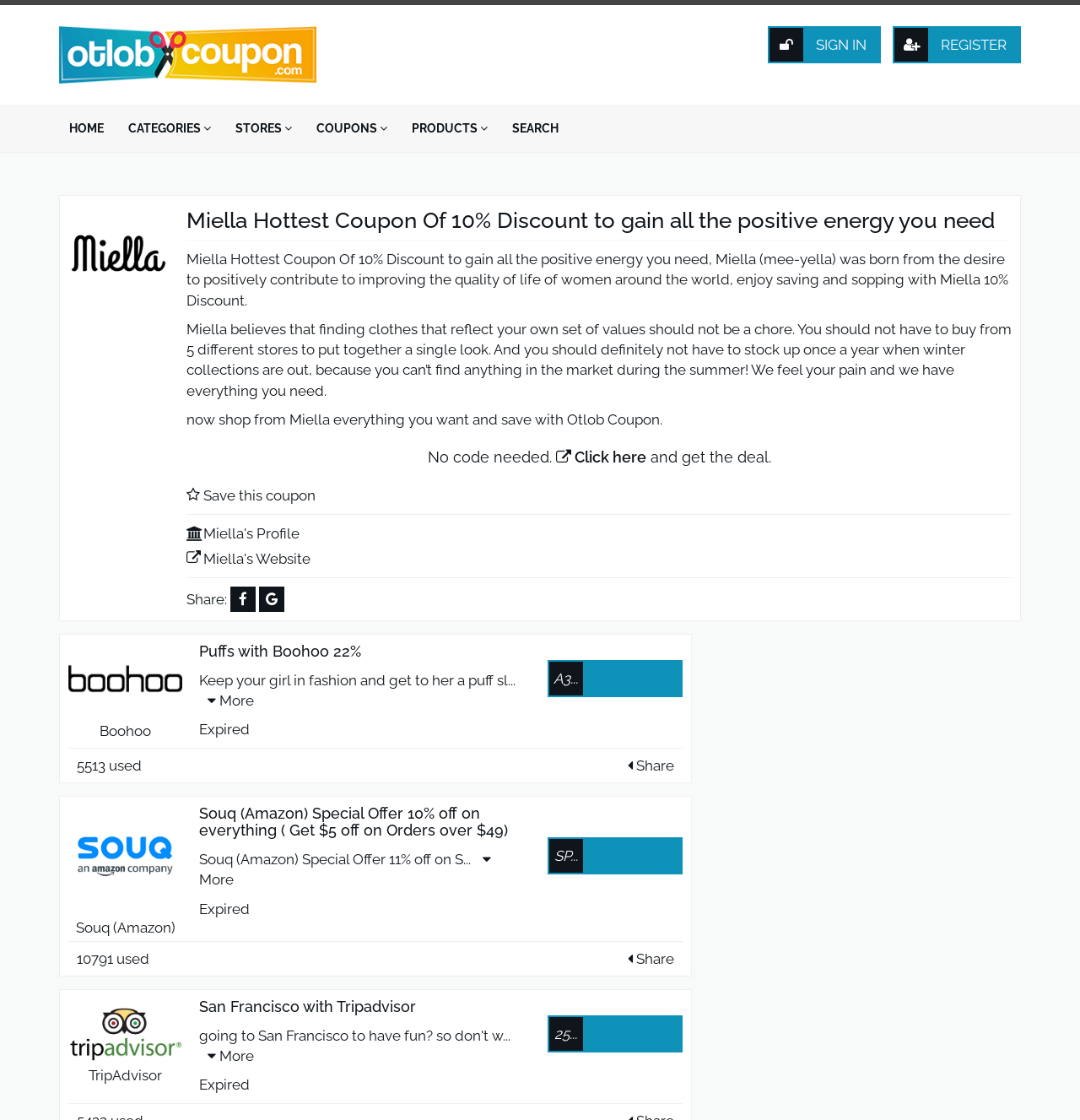Identify the bounding box coordinates of the section that should be clicked to achieve the task described: "Click on COUPONS".

[0.284, 0.101, 0.368, 0.129]